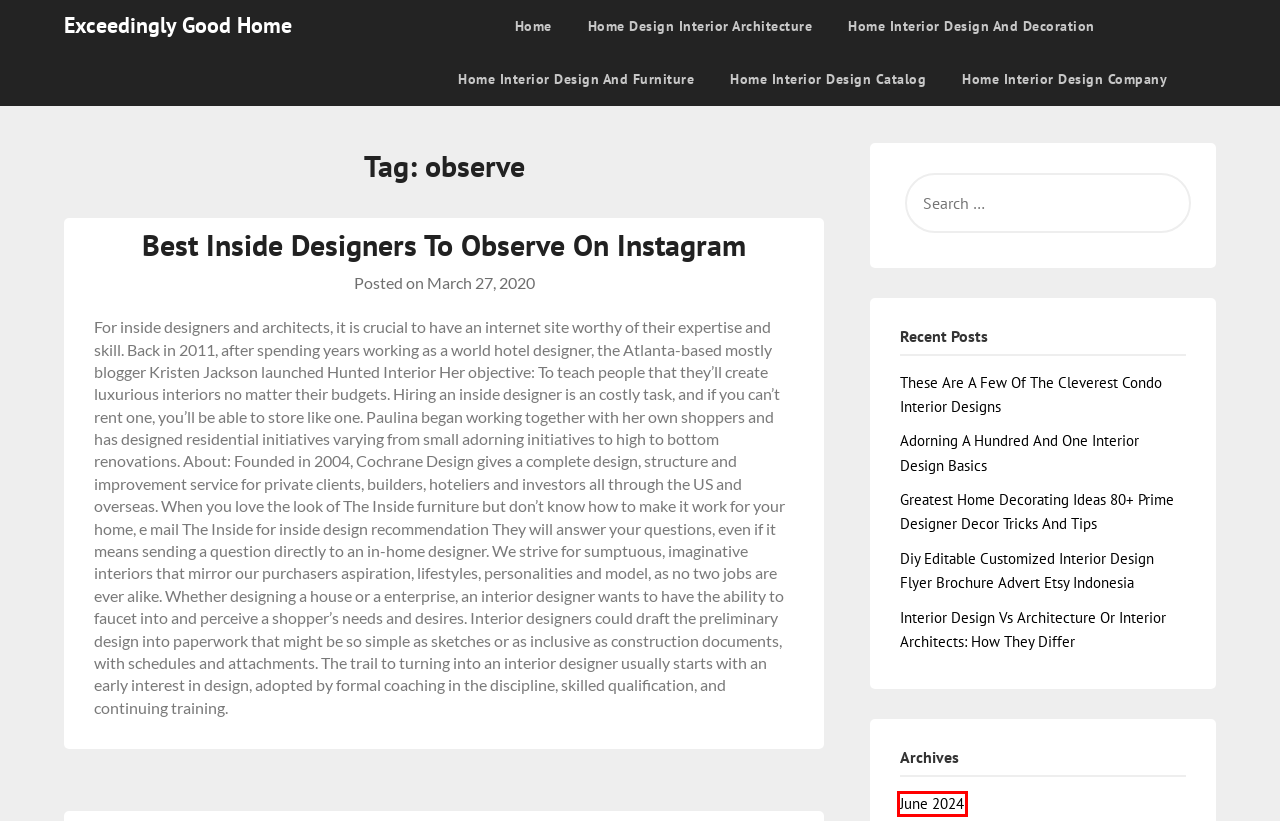Look at the screenshot of a webpage, where a red bounding box highlights an element. Select the best description that matches the new webpage after clicking the highlighted element. Here are the candidates:
A. Best Inside Designers To Observe On Instagram - Exceedingly Good Home
B. Diy Editable Customized Interior Design Flyer Brochure Advert Etsy Indonesia - Exceedingly Good Home
C. These Are A Few Of The Cleverest Condo Interior Designs - Exceedingly Good Home
D. Home Design Interior Architecture Archives - Exceedingly Good Home
E. Exceedingly Good Home - Home Improvement
F. Home Interior Design Company Archives - Exceedingly Good Home
G. Interior Design Vs Architecture Or Interior Architects: How They Differ - Exceedingly Good Home
H. June 2024 - Exceedingly Good Home

H